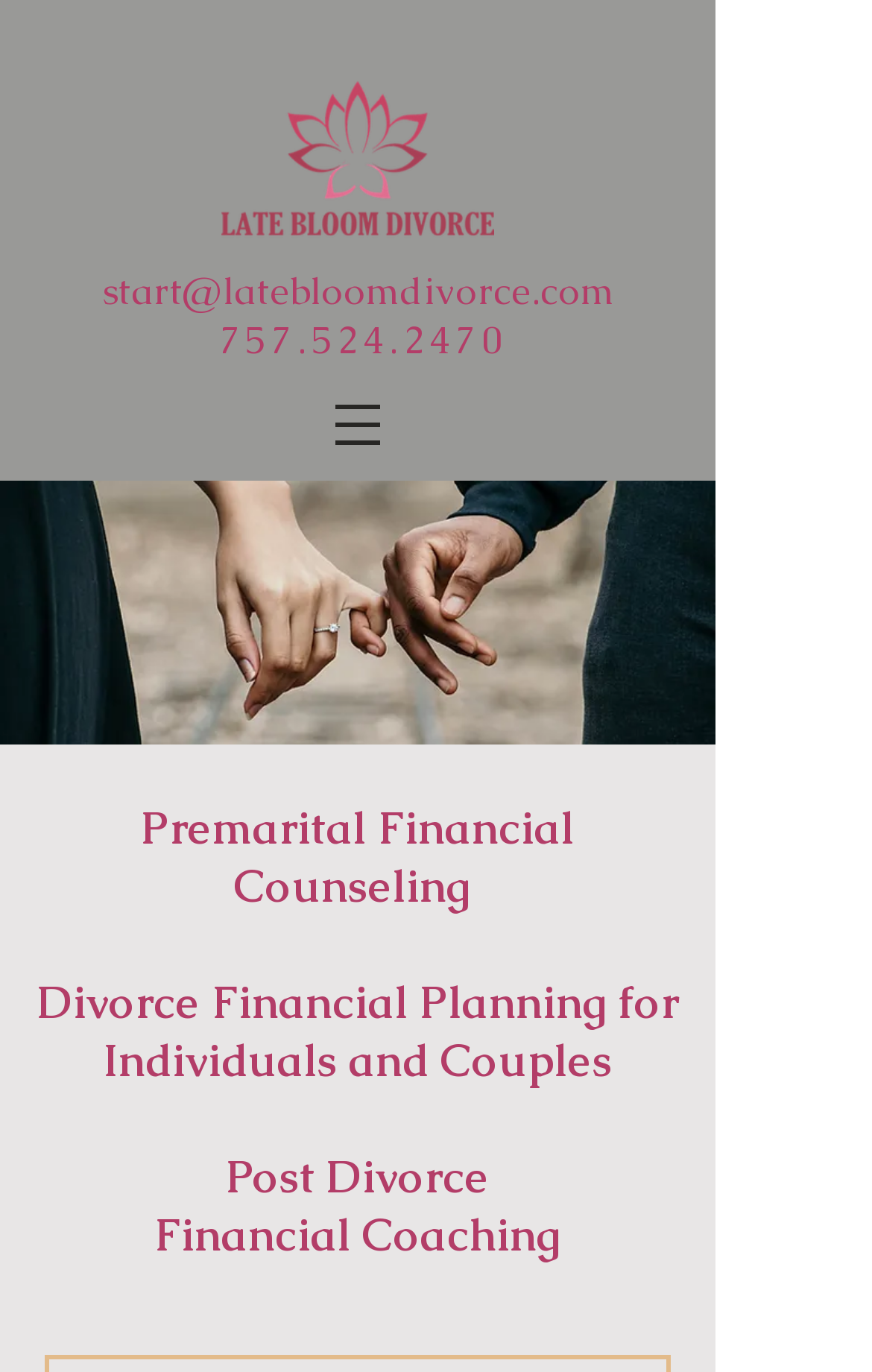Give a succinct answer to this question in a single word or phrase: 
How many phone numbers are on the webpage?

1